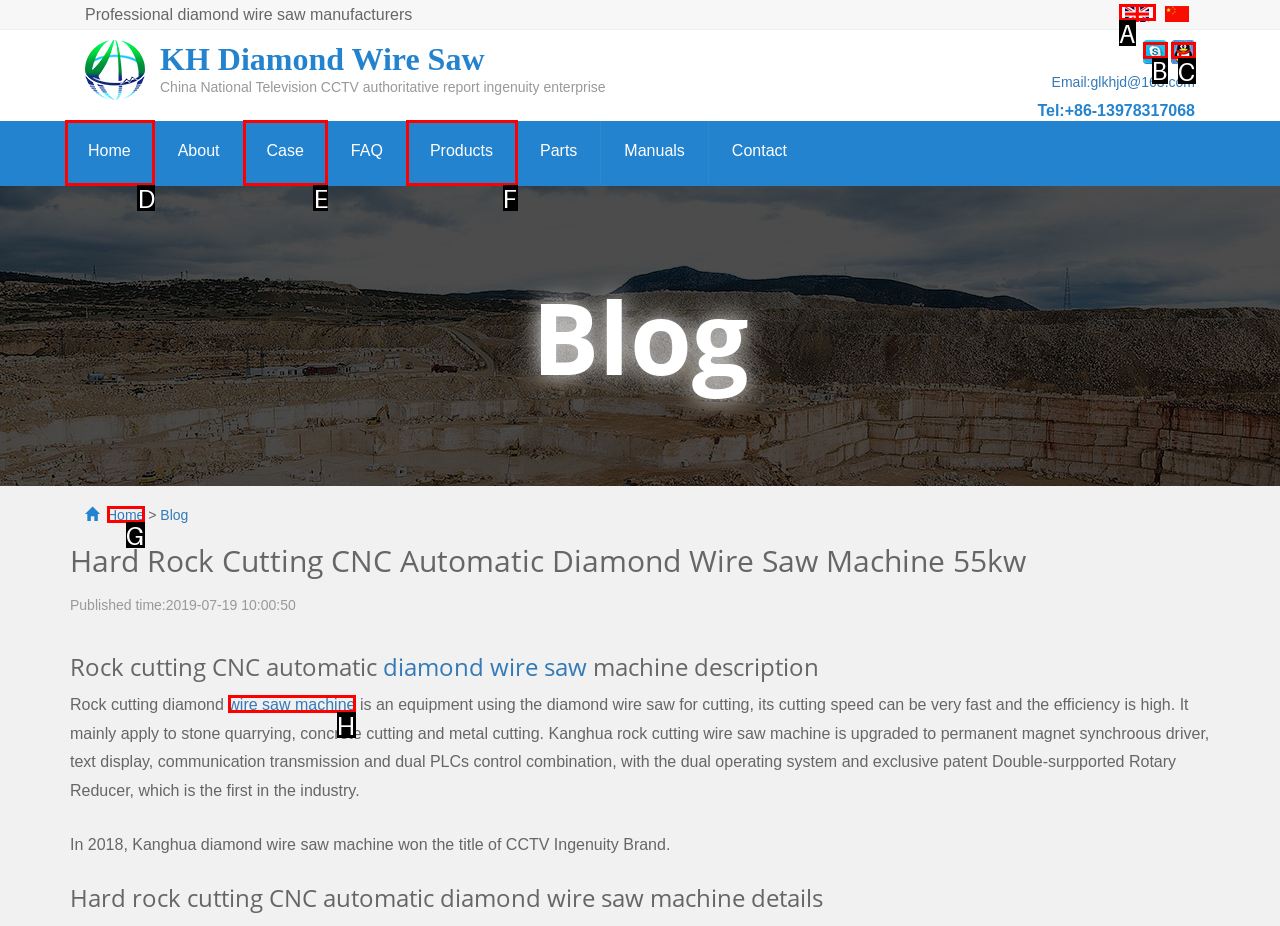Choose the correct UI element to click for this task: Contact the company via Skype Answer using the letter from the given choices.

B